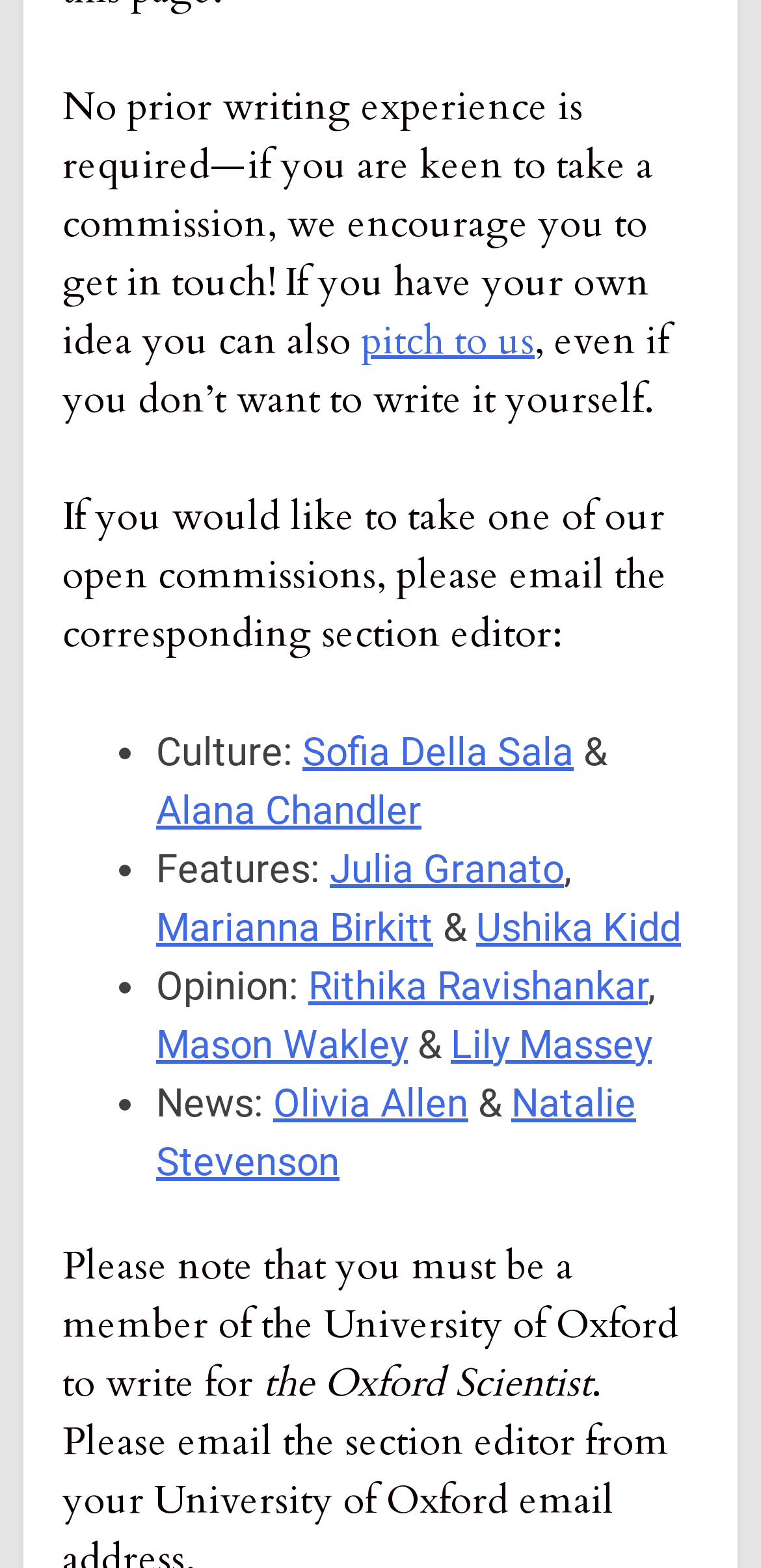Show the bounding box coordinates for the HTML element described as: "Sofia Della Sala".

[0.397, 0.464, 0.754, 0.494]